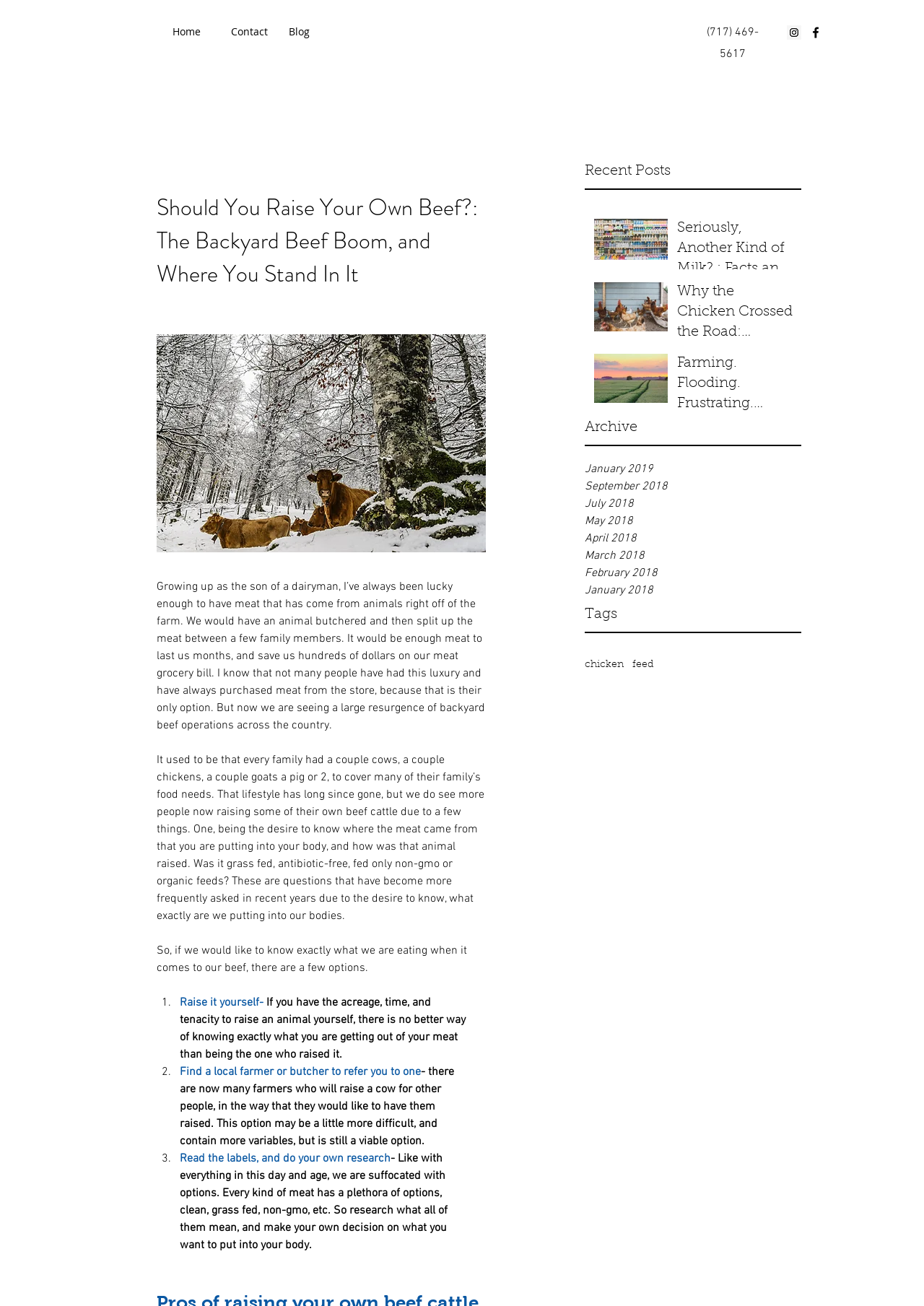Extract the bounding box coordinates for the HTML element that matches this description: "feed". The coordinates should be four float numbers between 0 and 1, i.e., [left, top, right, bottom].

[0.684, 0.502, 0.707, 0.516]